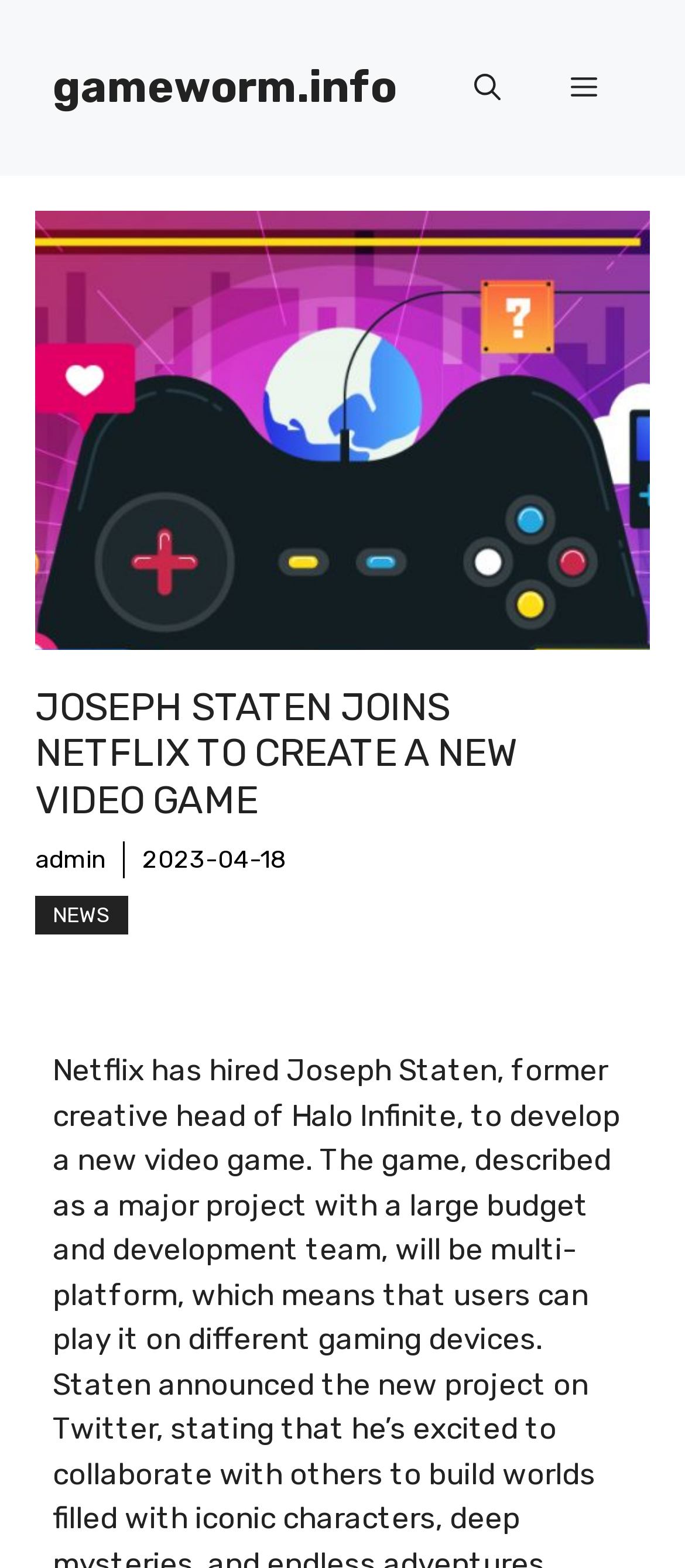What is the category of the article?
Could you answer the question with a detailed and thorough explanation?

I found the category of the article by looking at the link element below the heading. The link element contains the text 'NEWS', which suggests that the article belongs to the NEWS category.